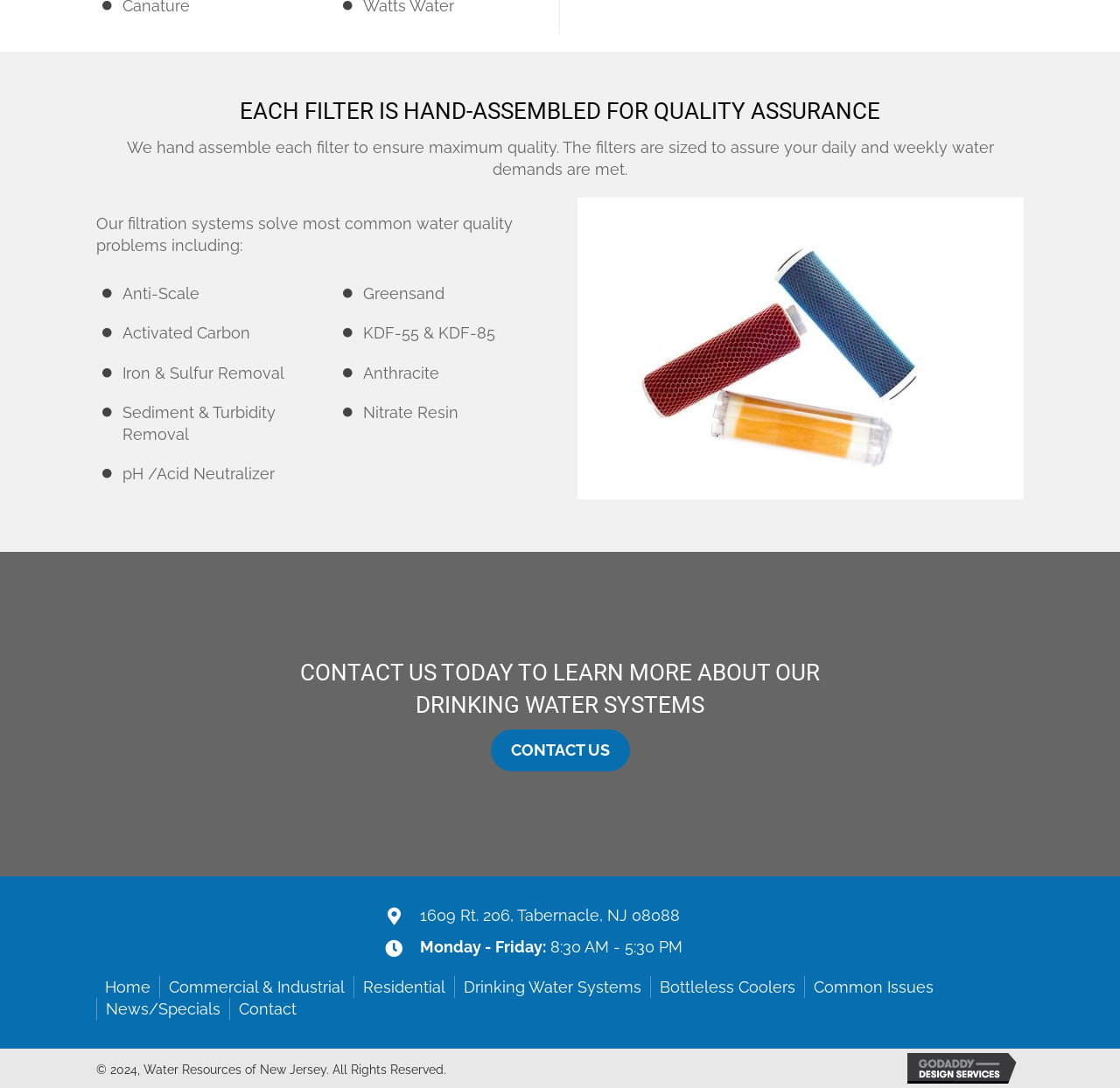Can you find the bounding box coordinates for the element that needs to be clicked to execute this instruction: "Visit the 'About' page"? The coordinates should be given as four float numbers between 0 and 1, i.e., [left, top, right, bottom].

None